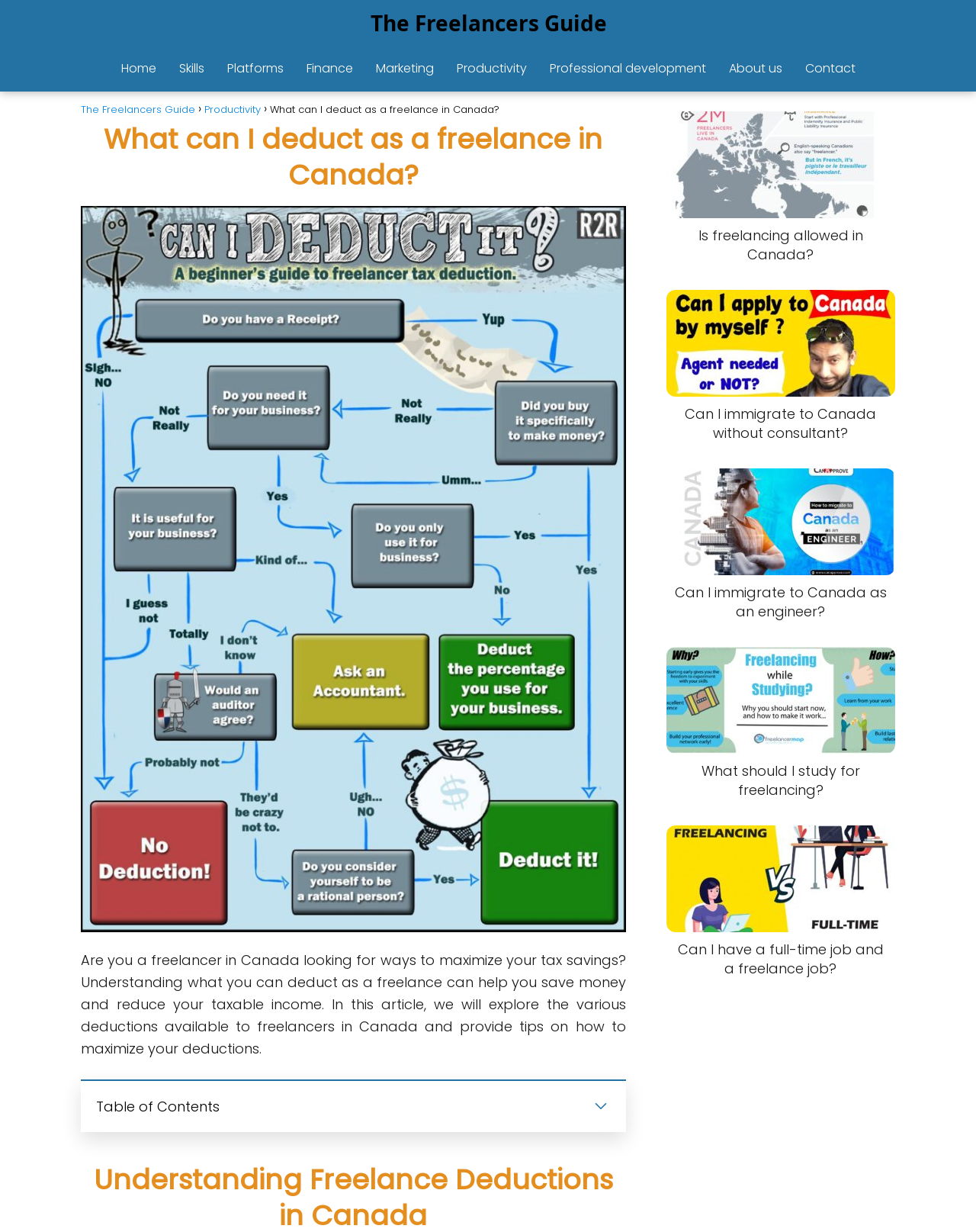Find and specify the bounding box coordinates that correspond to the clickable region for the instruction: "Click on the 'Home' link".

[0.124, 0.048, 0.16, 0.063]